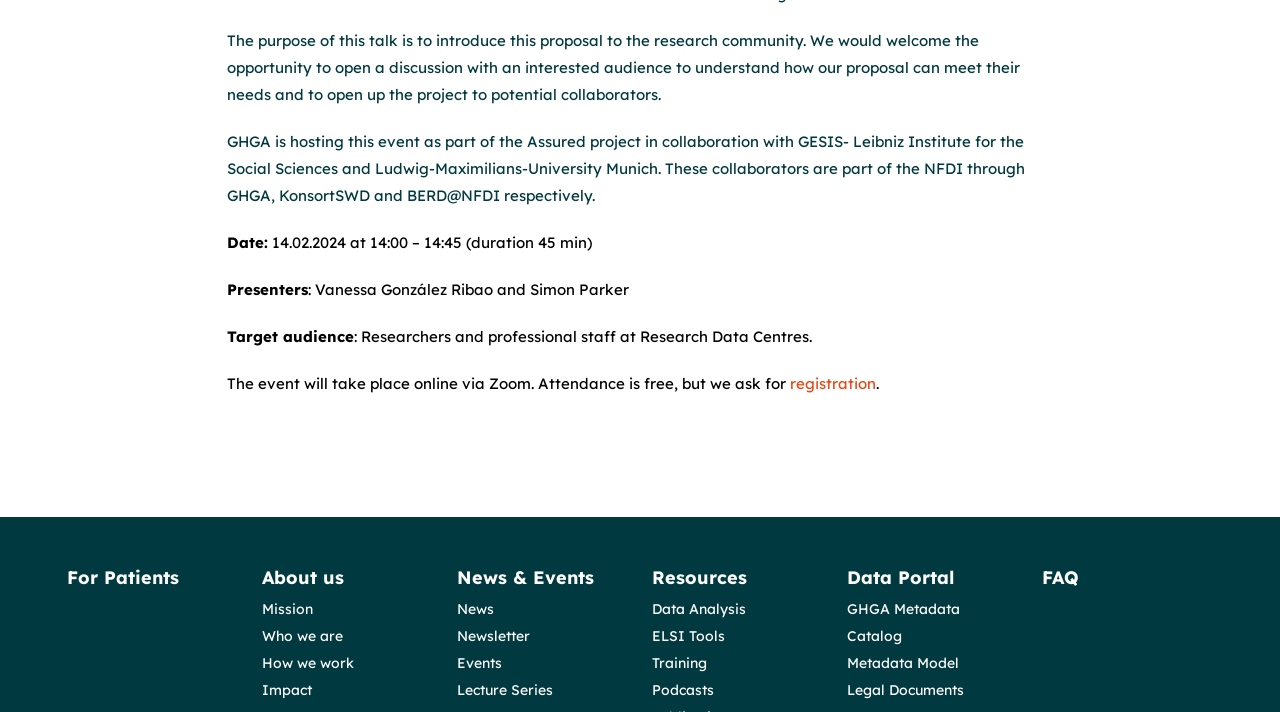Find the bounding box coordinates for the UI element that matches this description: "Mission".

[0.205, 0.843, 0.245, 0.868]